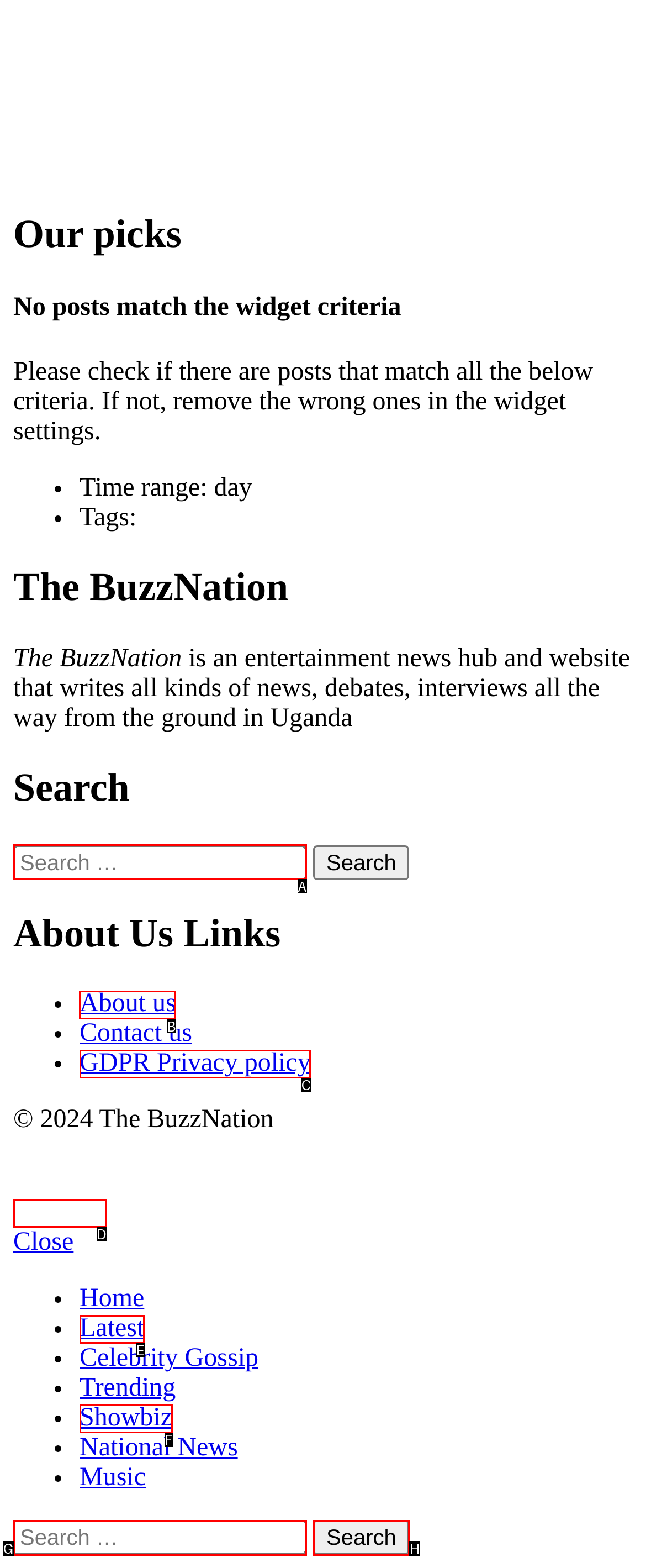To complete the task: Click on About us, which option should I click? Answer with the appropriate letter from the provided choices.

B